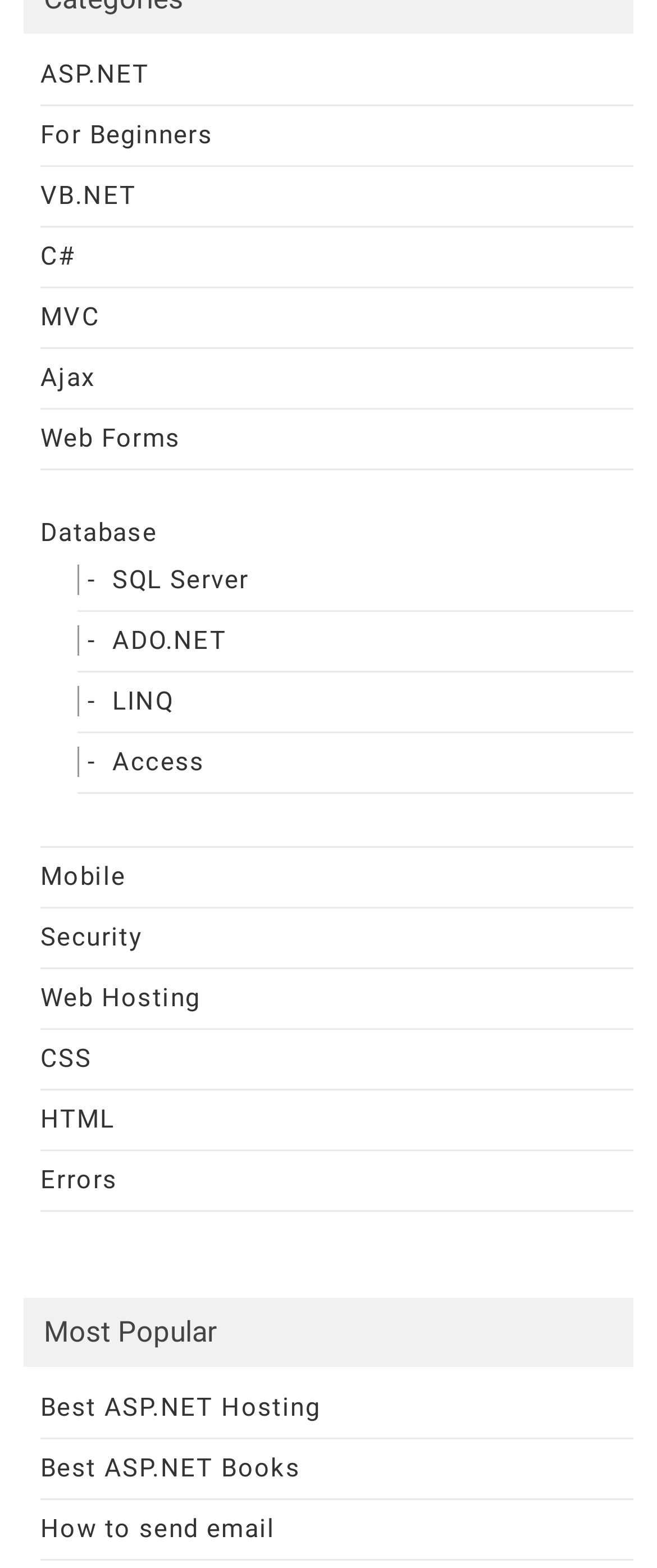Identify the bounding box coordinates of the area you need to click to perform the following instruction: "Learn about Web Hosting".

[0.062, 0.627, 0.305, 0.646]